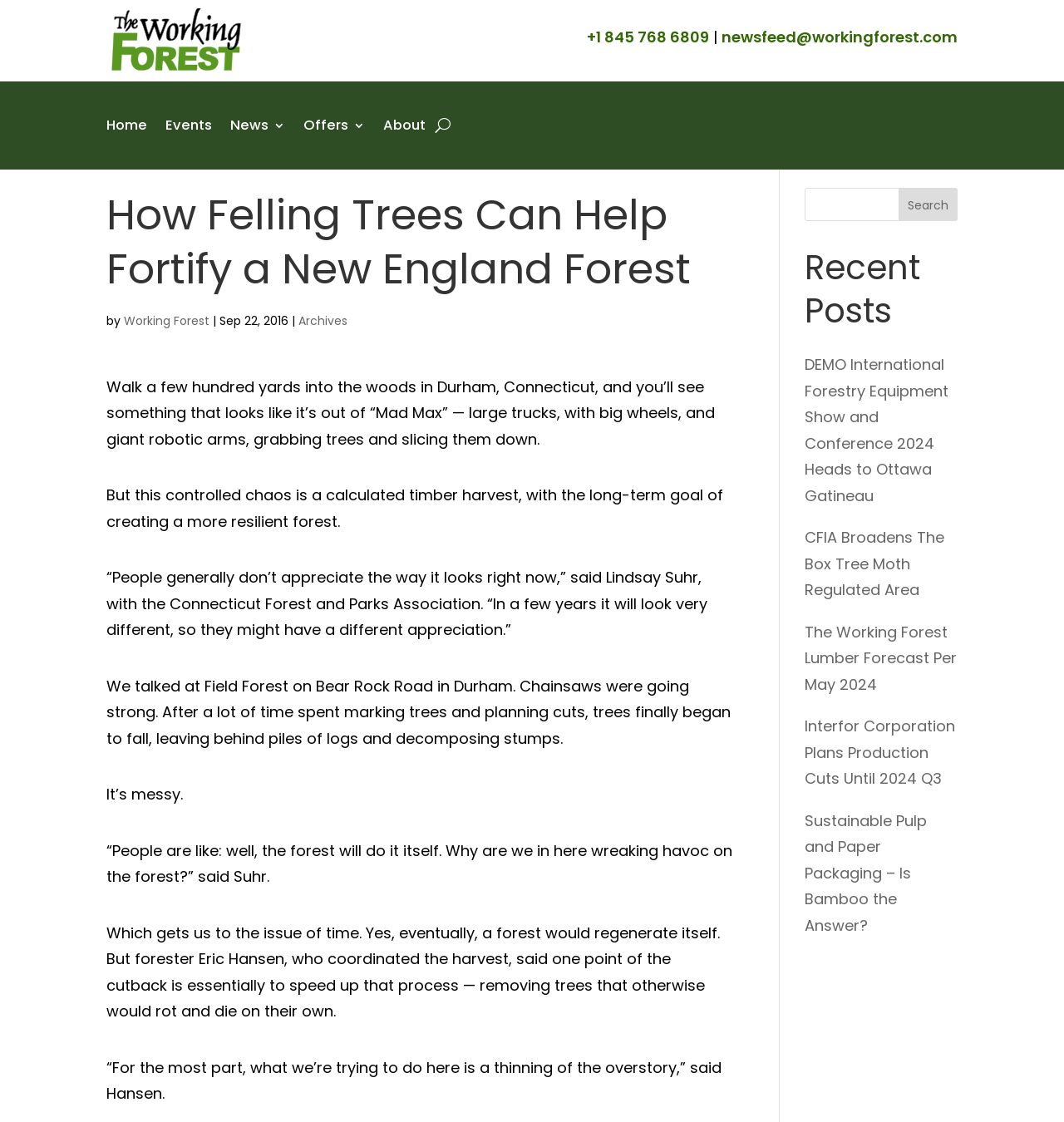Locate the bounding box of the UI element based on this description: "Working Forest". Provide four float numbers between 0 and 1 as [left, top, right, bottom].

[0.116, 0.279, 0.197, 0.293]